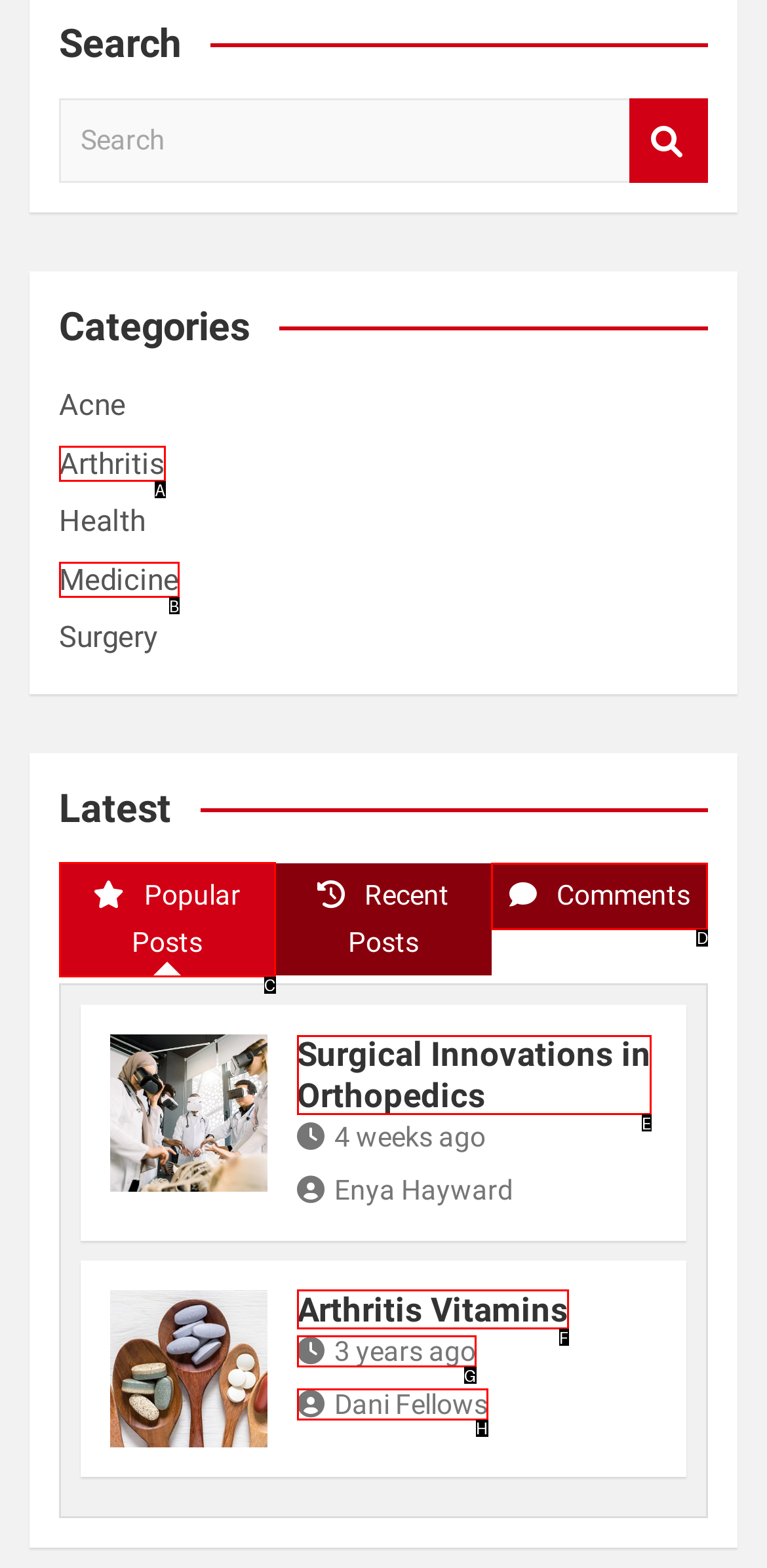Tell me which one HTML element you should click to complete the following task: Read Popular Posts
Answer with the option's letter from the given choices directly.

C